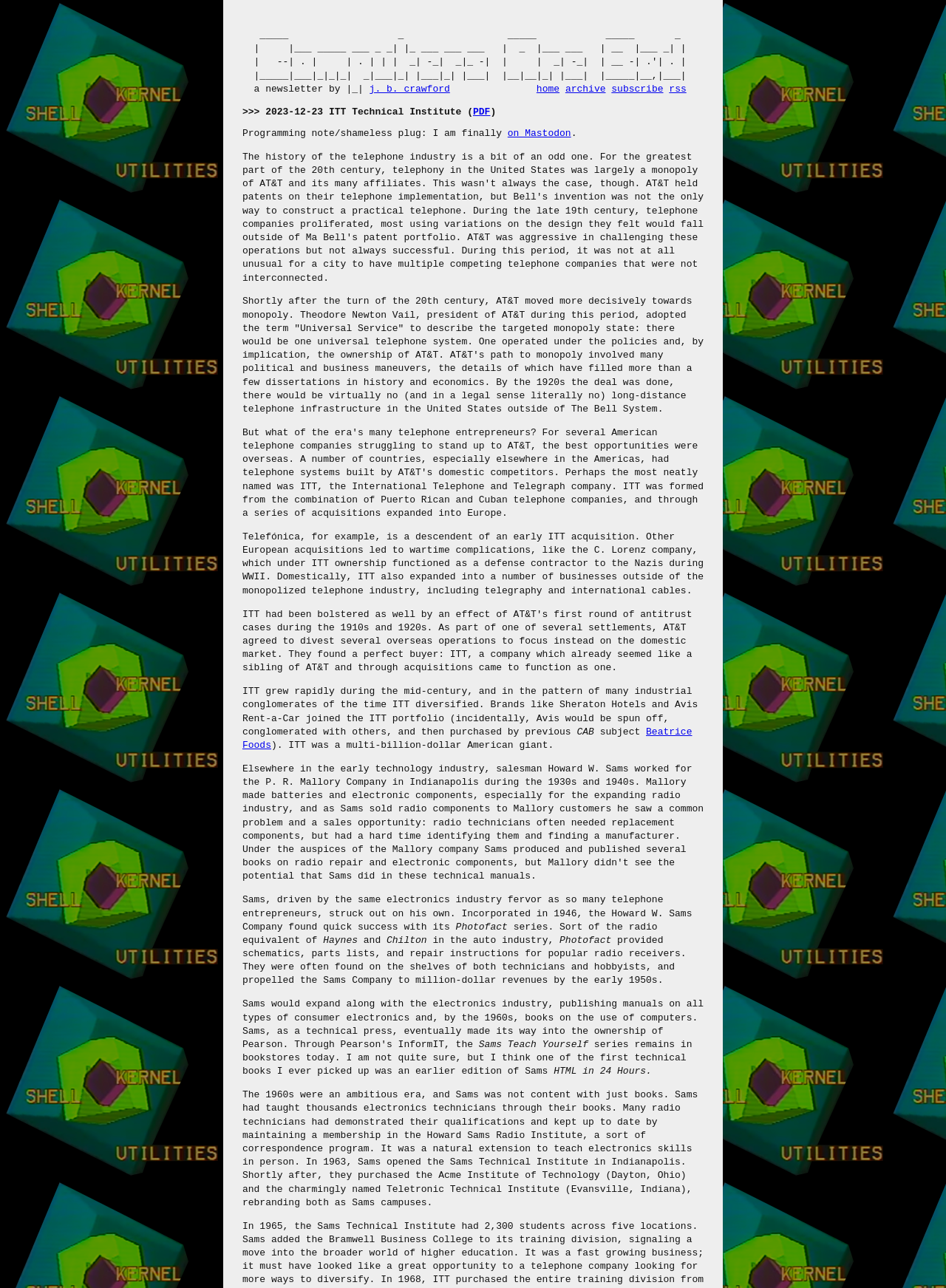Identify the bounding box coordinates necessary to click and complete the given instruction: "subscribe".

[0.646, 0.065, 0.701, 0.073]